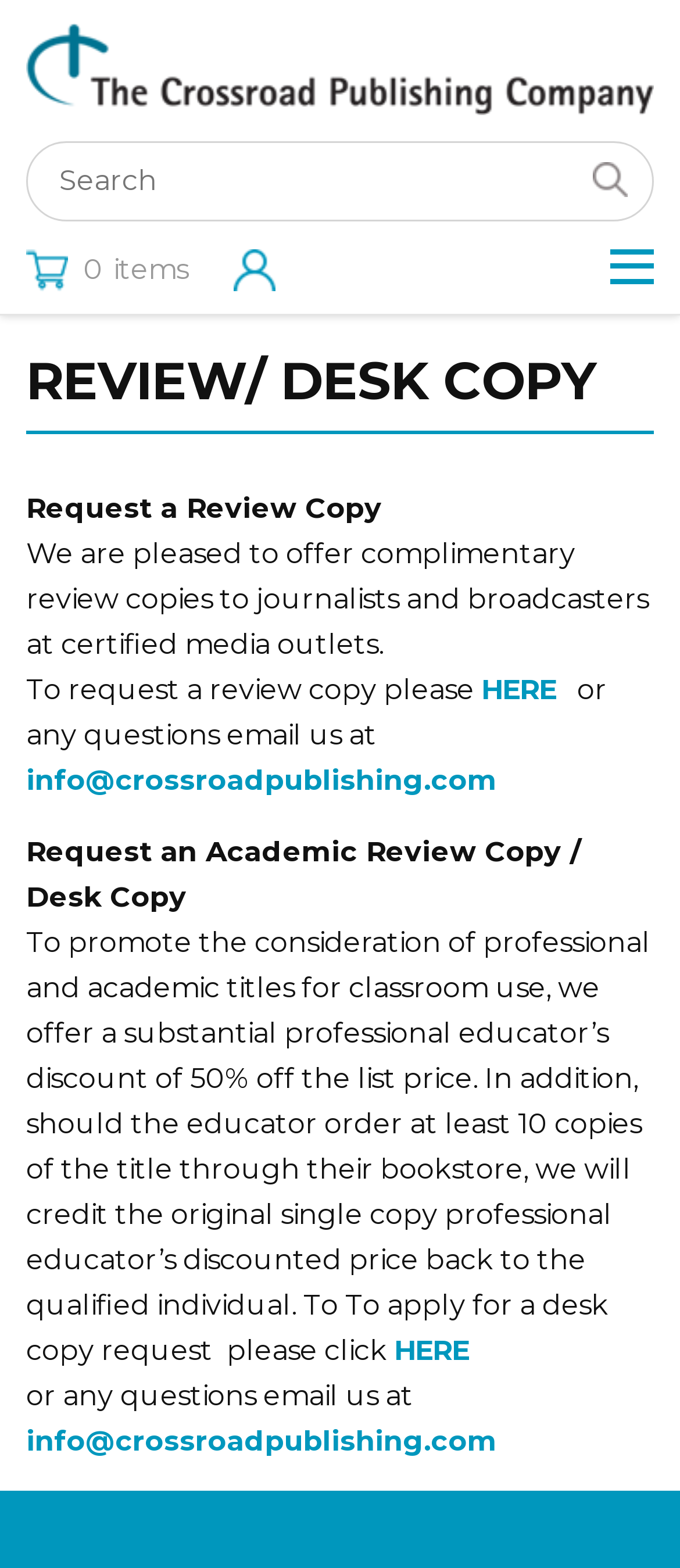What is required to request a review copy?
Refer to the image and provide a one-word or short phrase answer.

Search and request